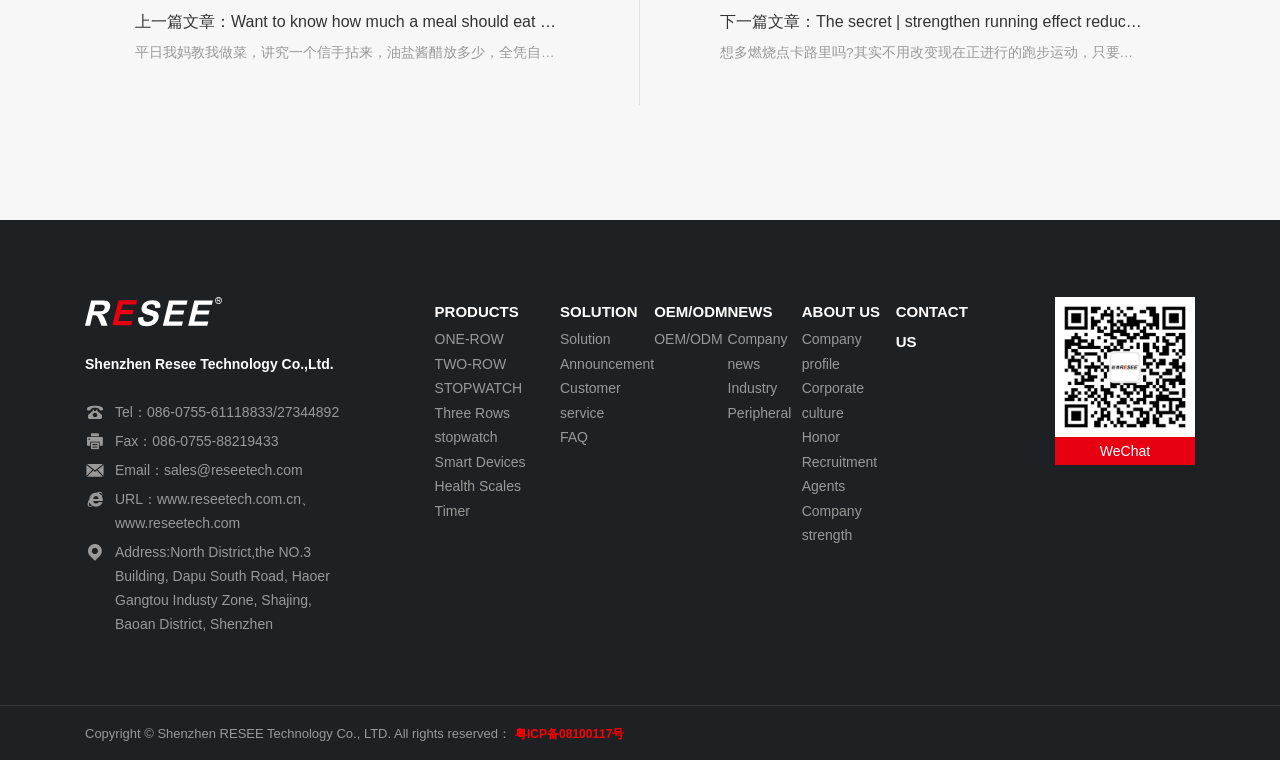What is the address of the company?
Relying on the image, give a concise answer in one word or a brief phrase.

North District, the NO.3 Building, Dapu South Road, Haoer Gangtou Industy Zone, Shajing, Baoan District, Shenzhen